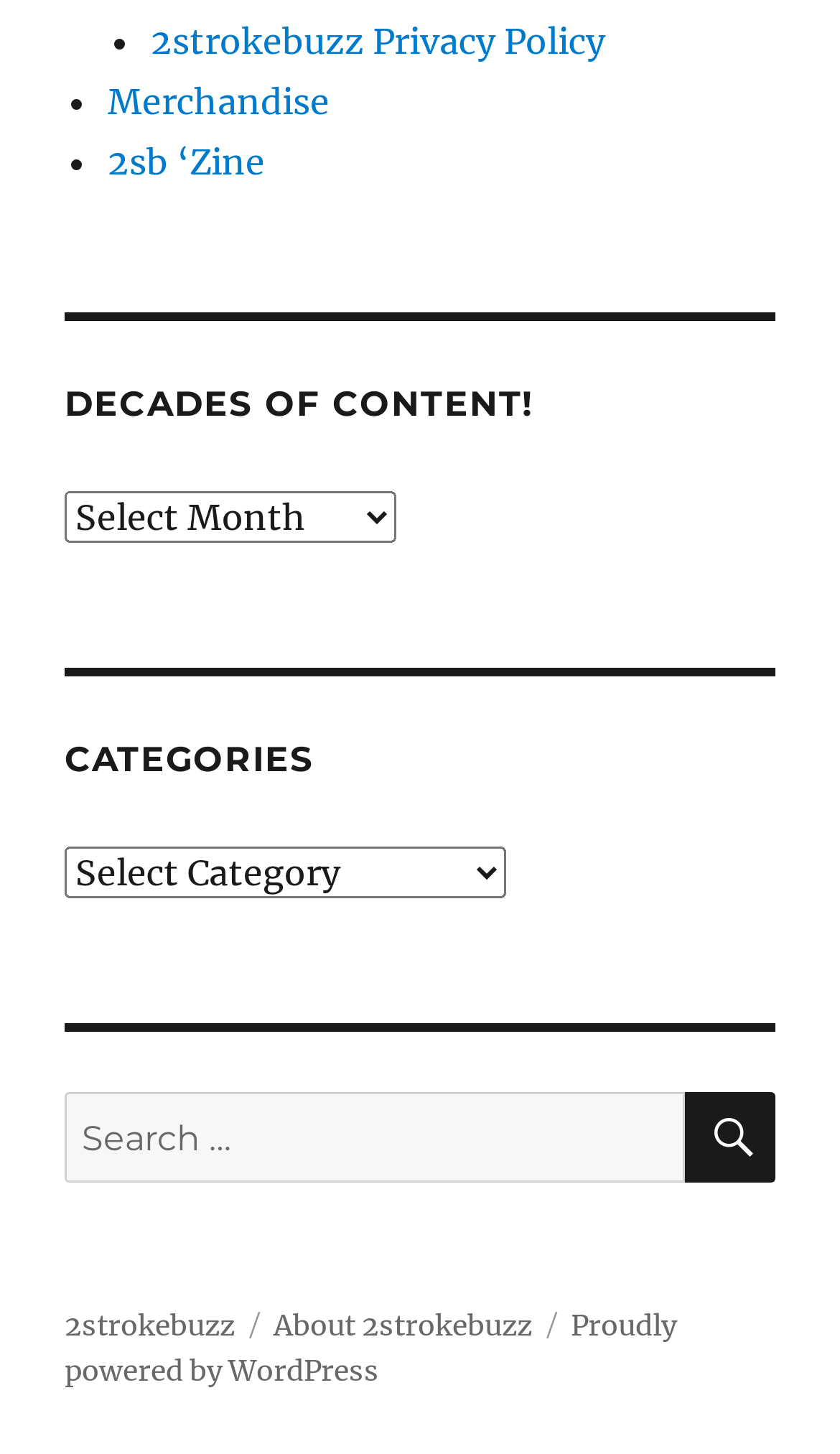Based on the element description: "للشكاوى و الاقتراحات", identify the bounding box coordinates for this UI element. The coordinates must be four float numbers between 0 and 1, listed as [left, top, right, bottom].

None